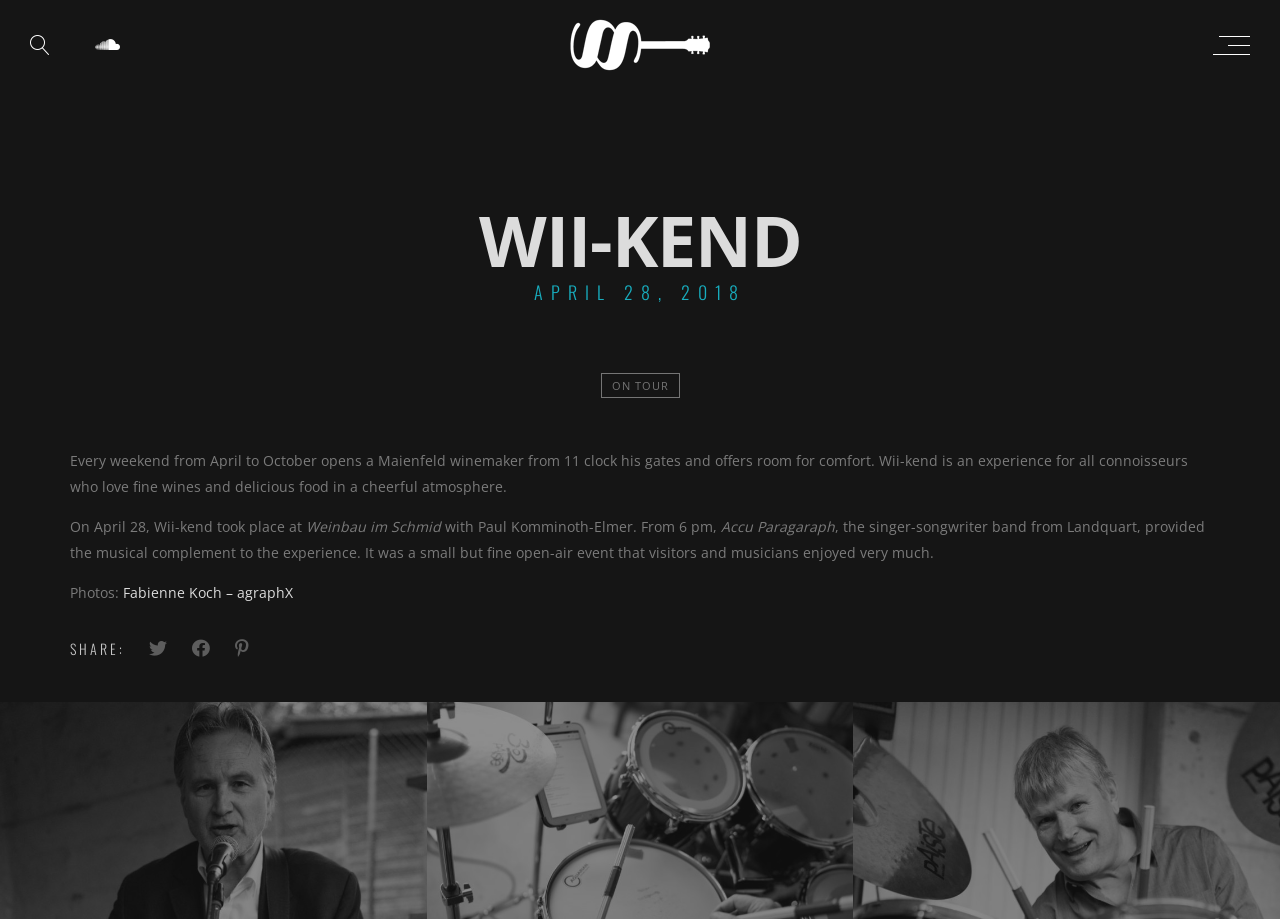Examine the screenshot and answer the question in as much detail as possible: What is the name of the winemaker who opened his gates?

I found the answer by reading the StaticText element that says 'On April 28, Wii-kend took place at Weinbau im Schmid with Paul Komminoth-Elmer.' which is located below the text that describes the Wii-kend event.